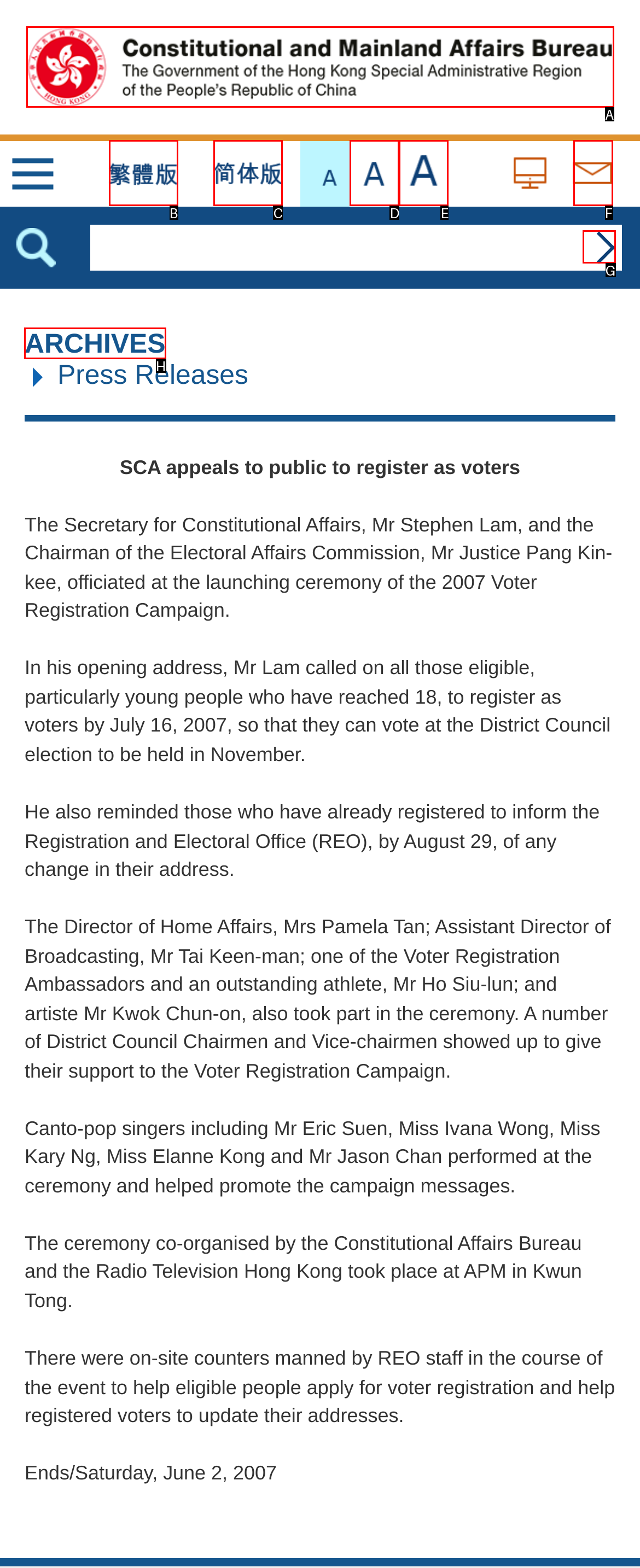Which HTML element should be clicked to complete the following task: View the best silent microwaves guide?
Answer with the letter corresponding to the correct choice.

None